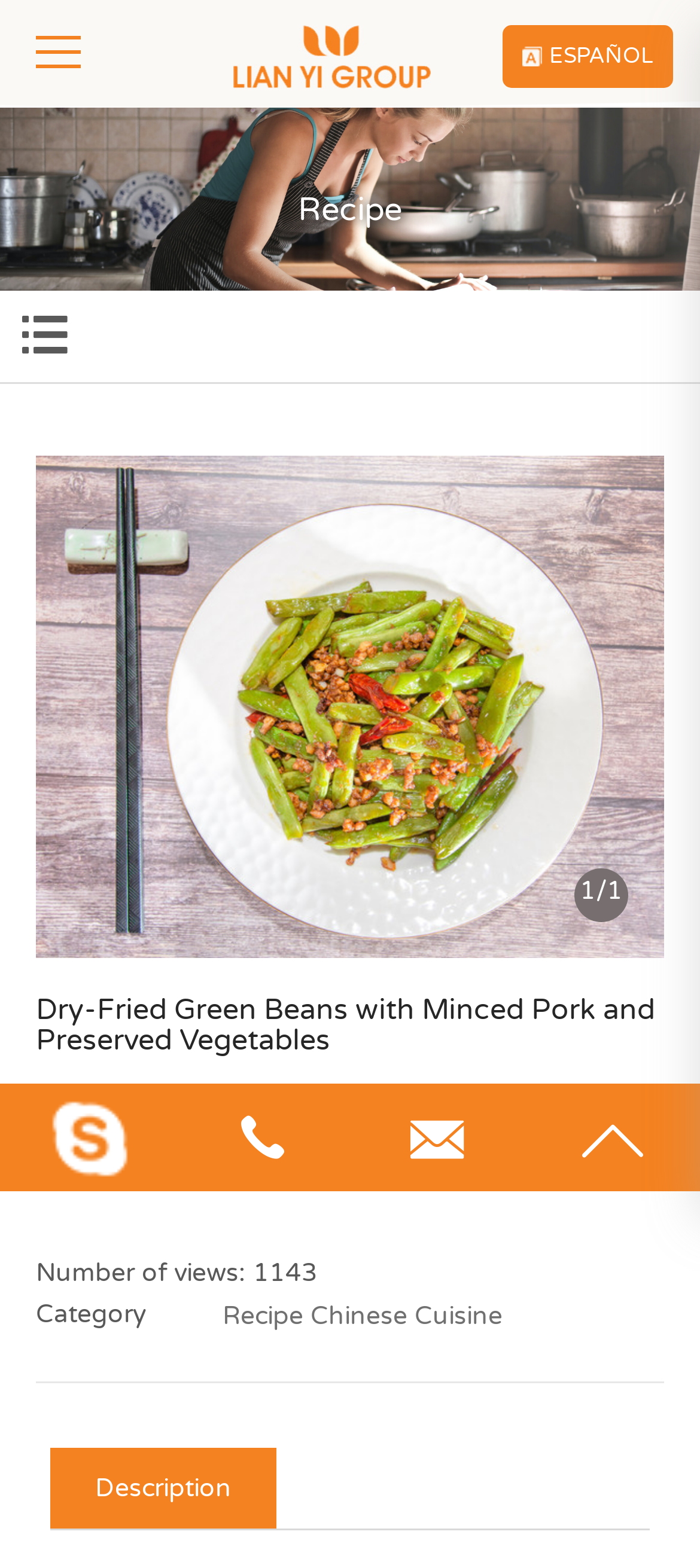Ascertain the bounding box coordinates for the UI element detailed here: "alt="Lian Yi Group Company Limited"". The coordinates should be provided as [left, top, right, bottom] with each value being a float between 0 and 1.

[0.333, 0.009, 0.615, 0.059]